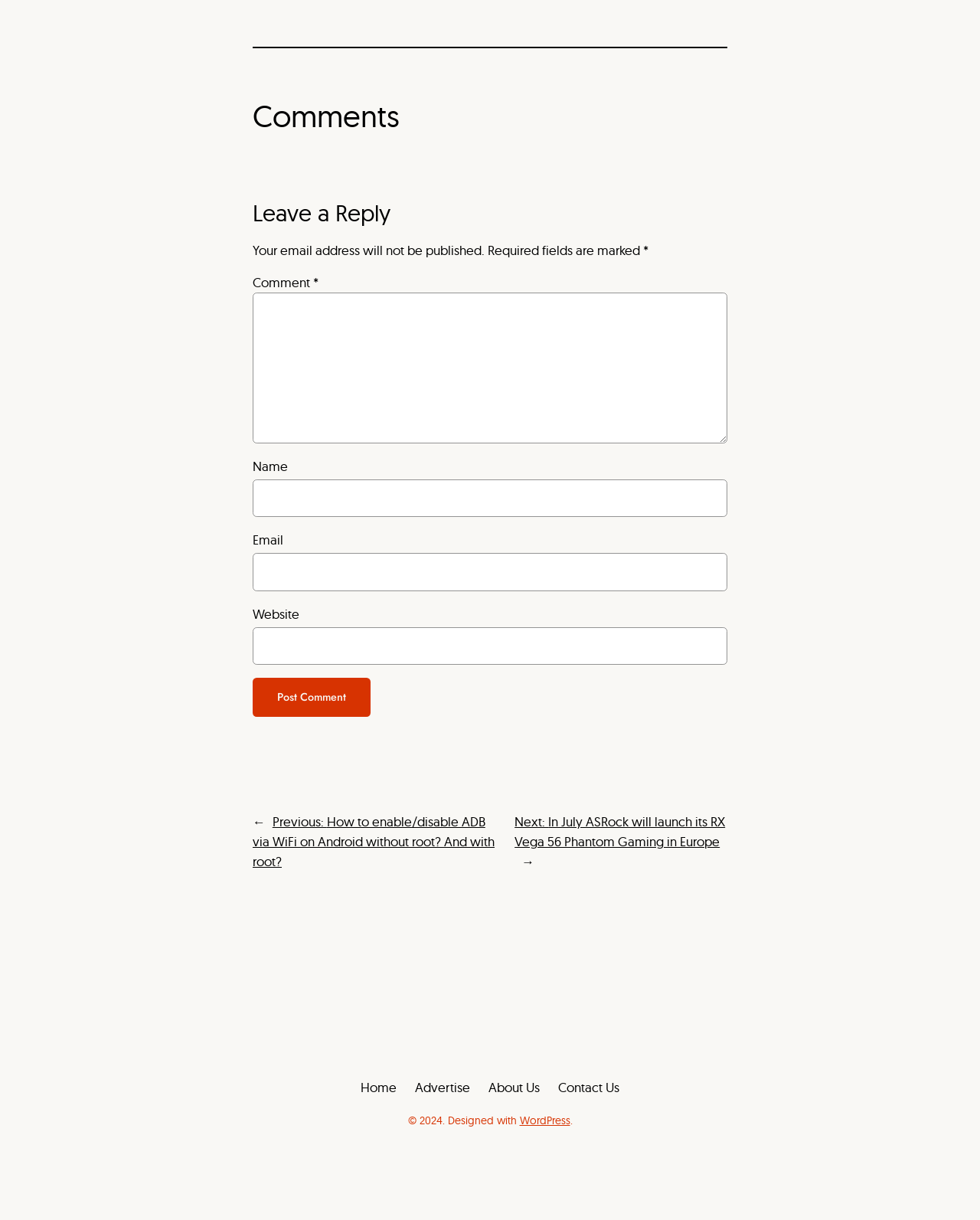Find the bounding box coordinates for the area that must be clicked to perform this action: "Enter your name".

[0.258, 0.393, 0.742, 0.424]